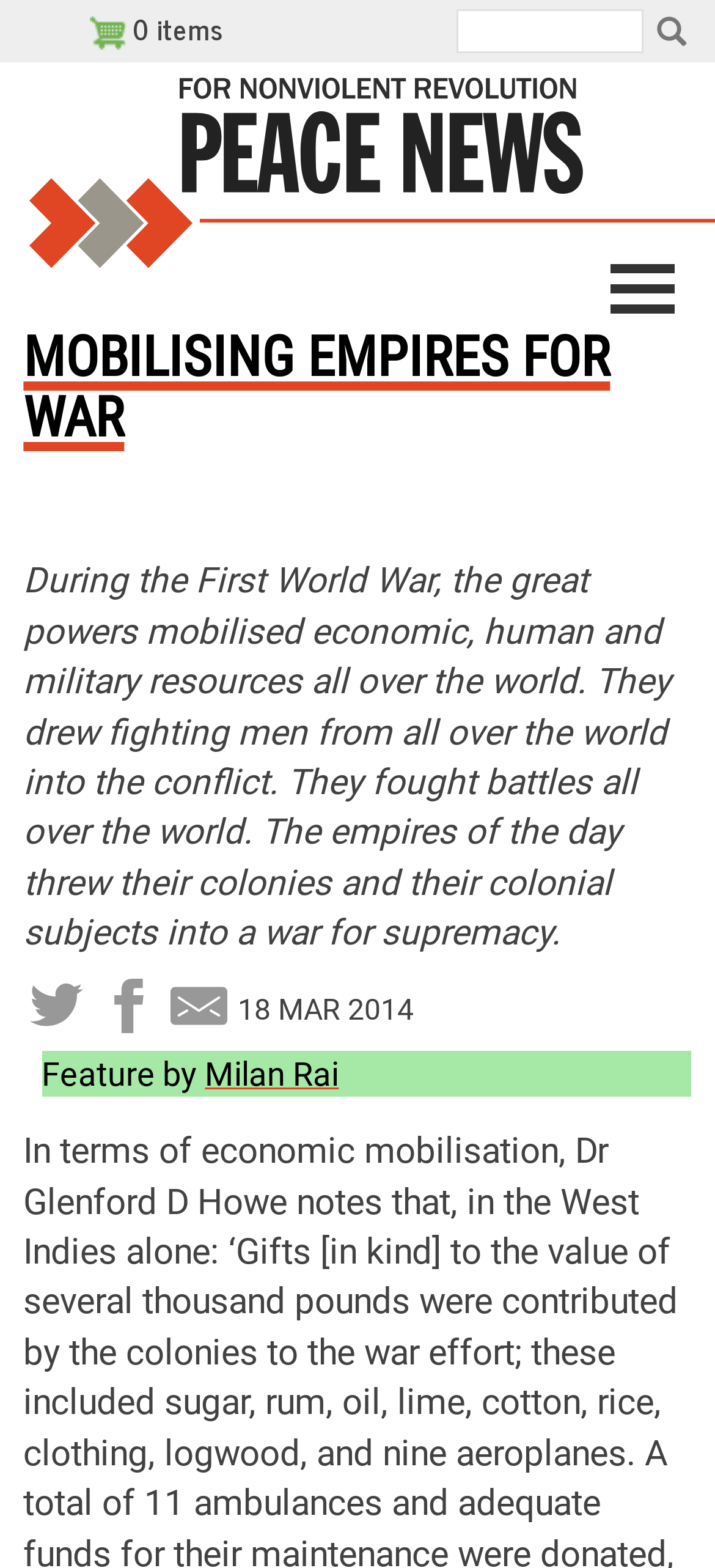Could you specify the bounding box coordinates for the clickable section to complete the following instruction: "Visit Peace News homepage"?

[0.25, 0.067, 0.814, 0.1]